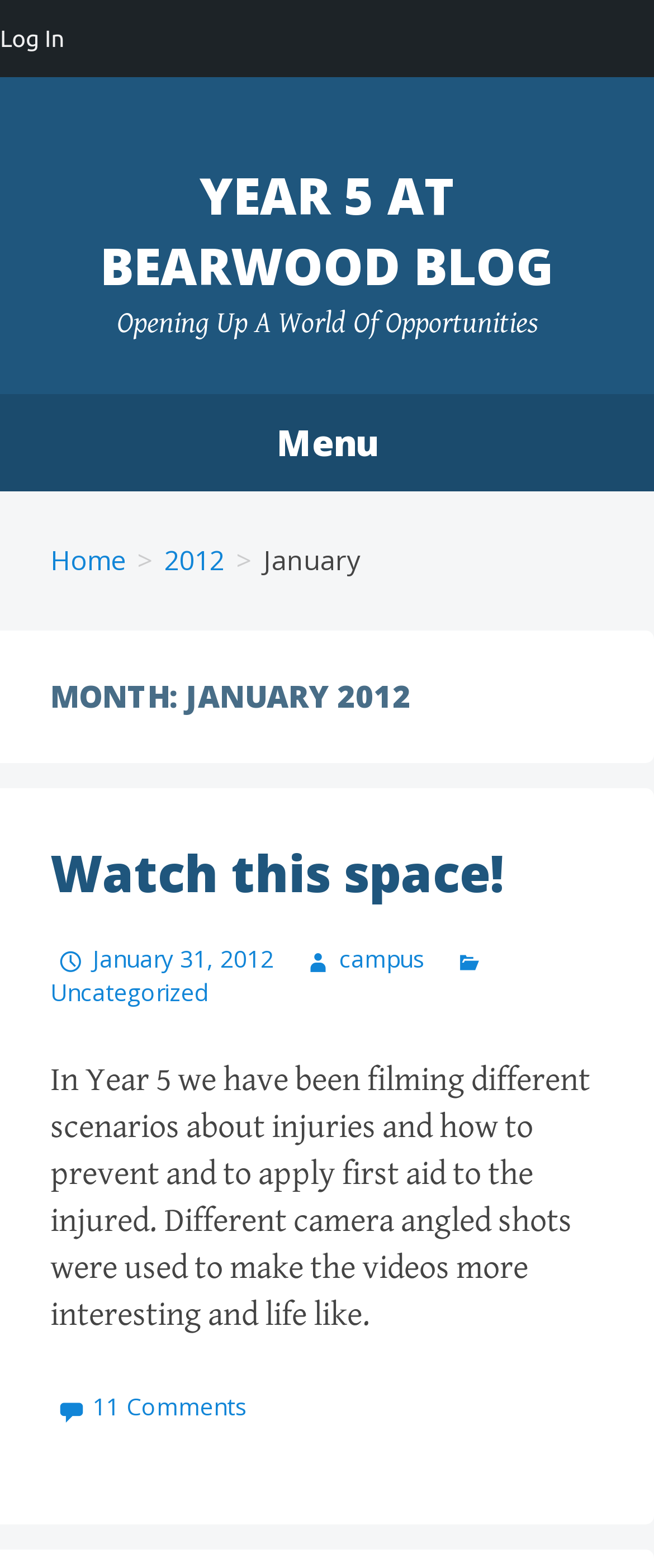Given the element description, predict the bounding box coordinates in the format (top-left x, top-left y, bottom-right x, bottom-right y). Make sure all values are between 0 and 1. Here is the element description: Menu

[0.0, 0.252, 1.0, 0.314]